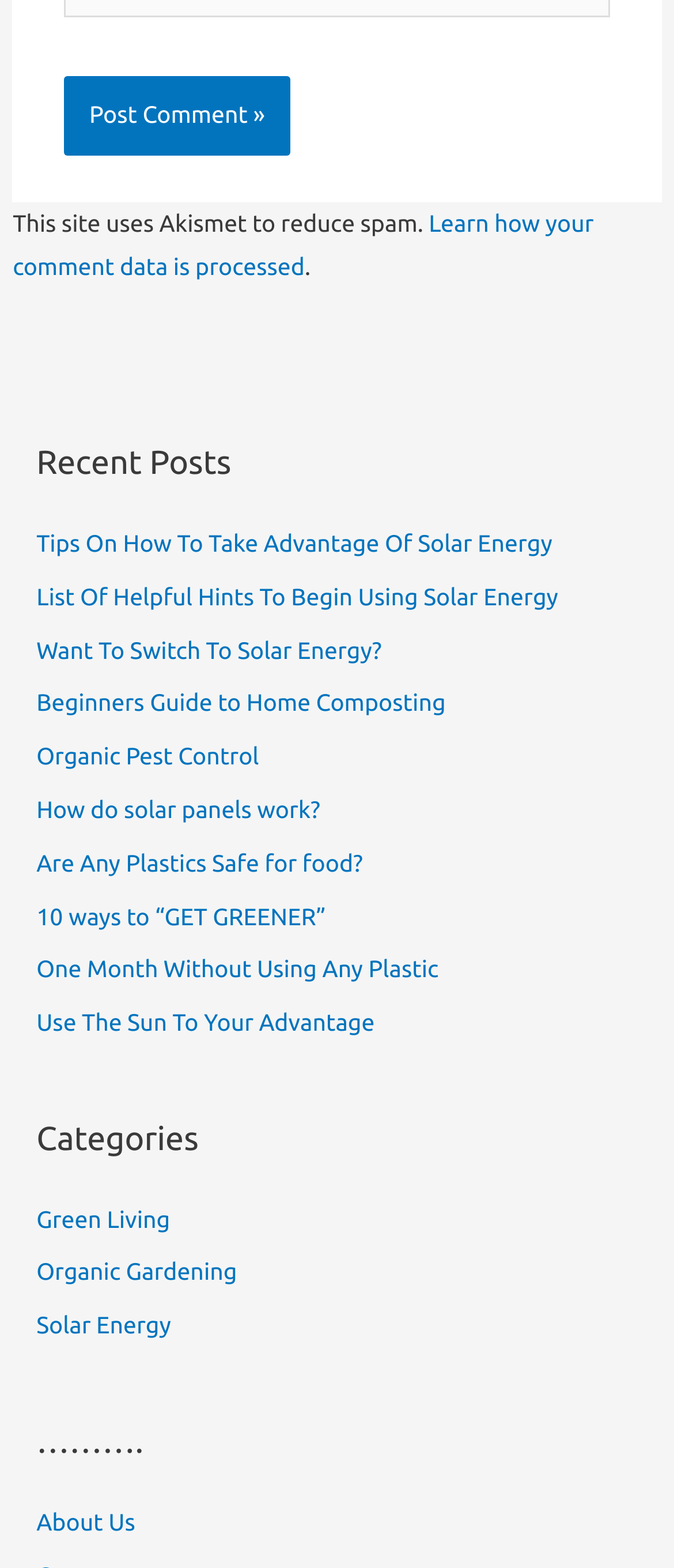How many recent posts are listed?
Respond to the question with a well-detailed and thorough answer.

I counted the number of links under the 'Recent Posts' heading, and there are 10 links.